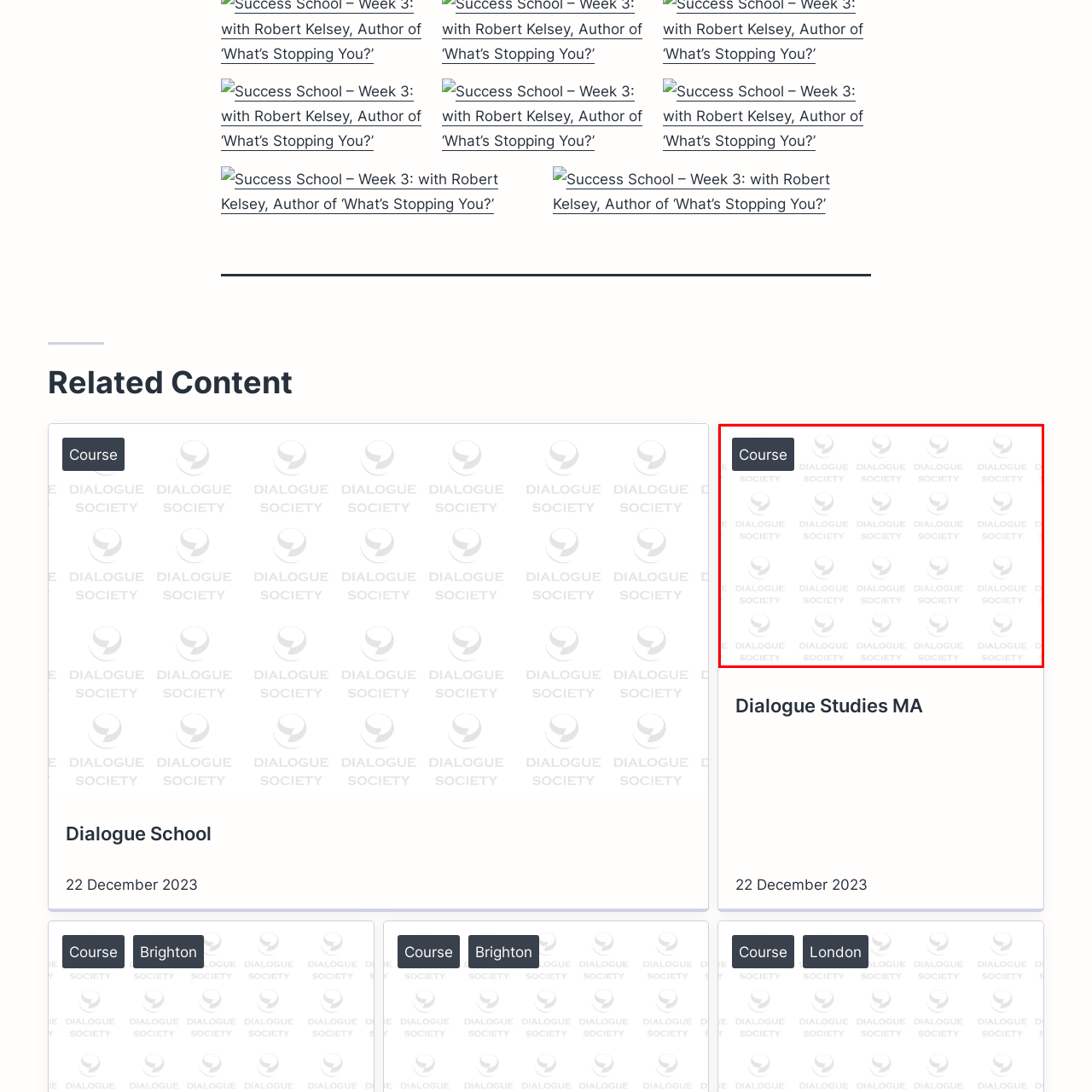What is the design focus of the webpage?
Observe the image inside the red bounding box carefully and formulate a detailed answer based on what you can infer from the visual content.

The clean design and muted colors of the webpage suggest a focus on aesthetics that prioritizes clarity and readability, making it easy for users to navigate and engage with the content without visual distractions.